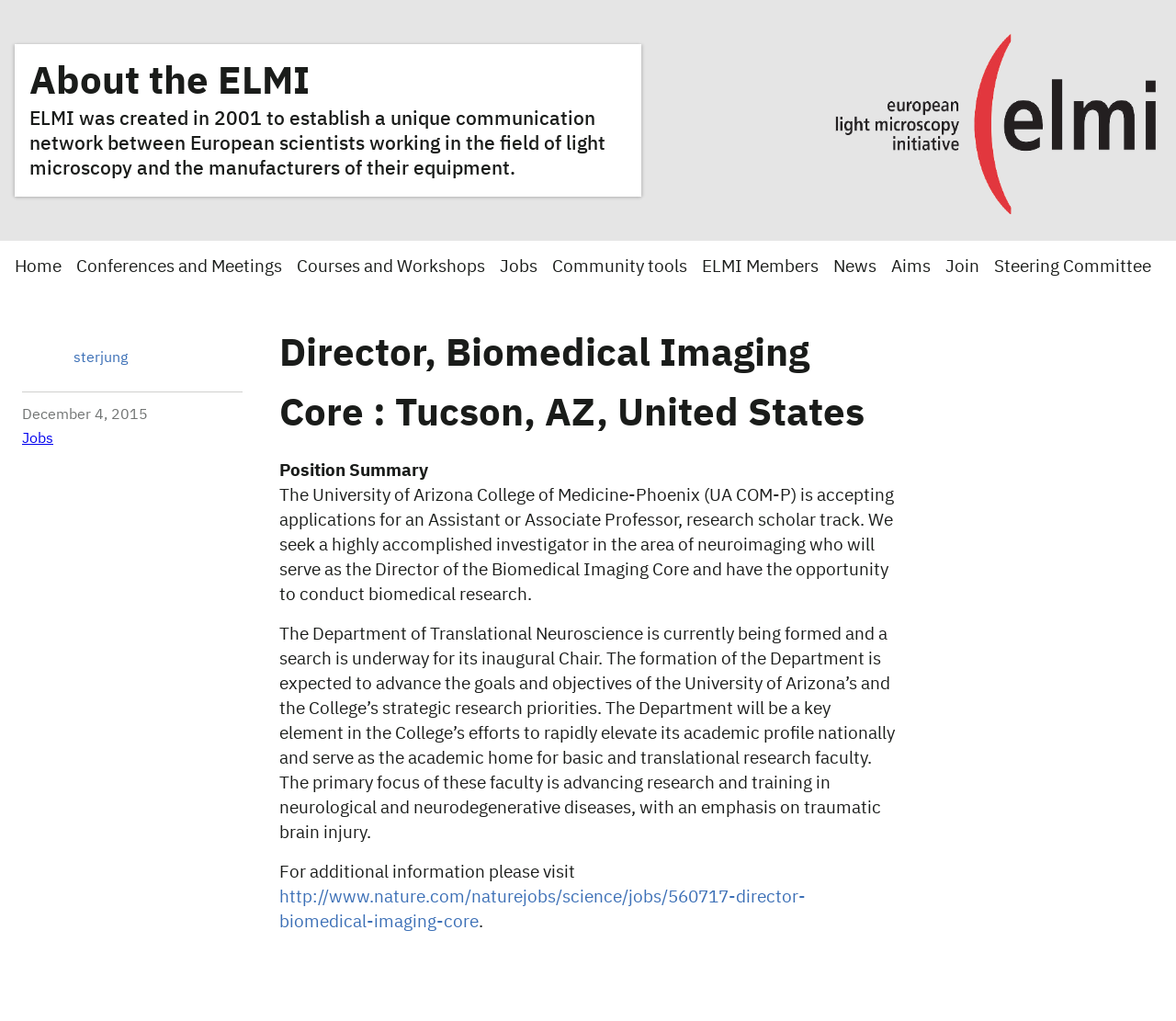What is the location of the job?
Based on the image, answer the question in a detailed manner.

The location of the job can be found in the heading 'Director, Biomedical Imaging Core : Tucson, AZ, United States' which specifies the location of the job.